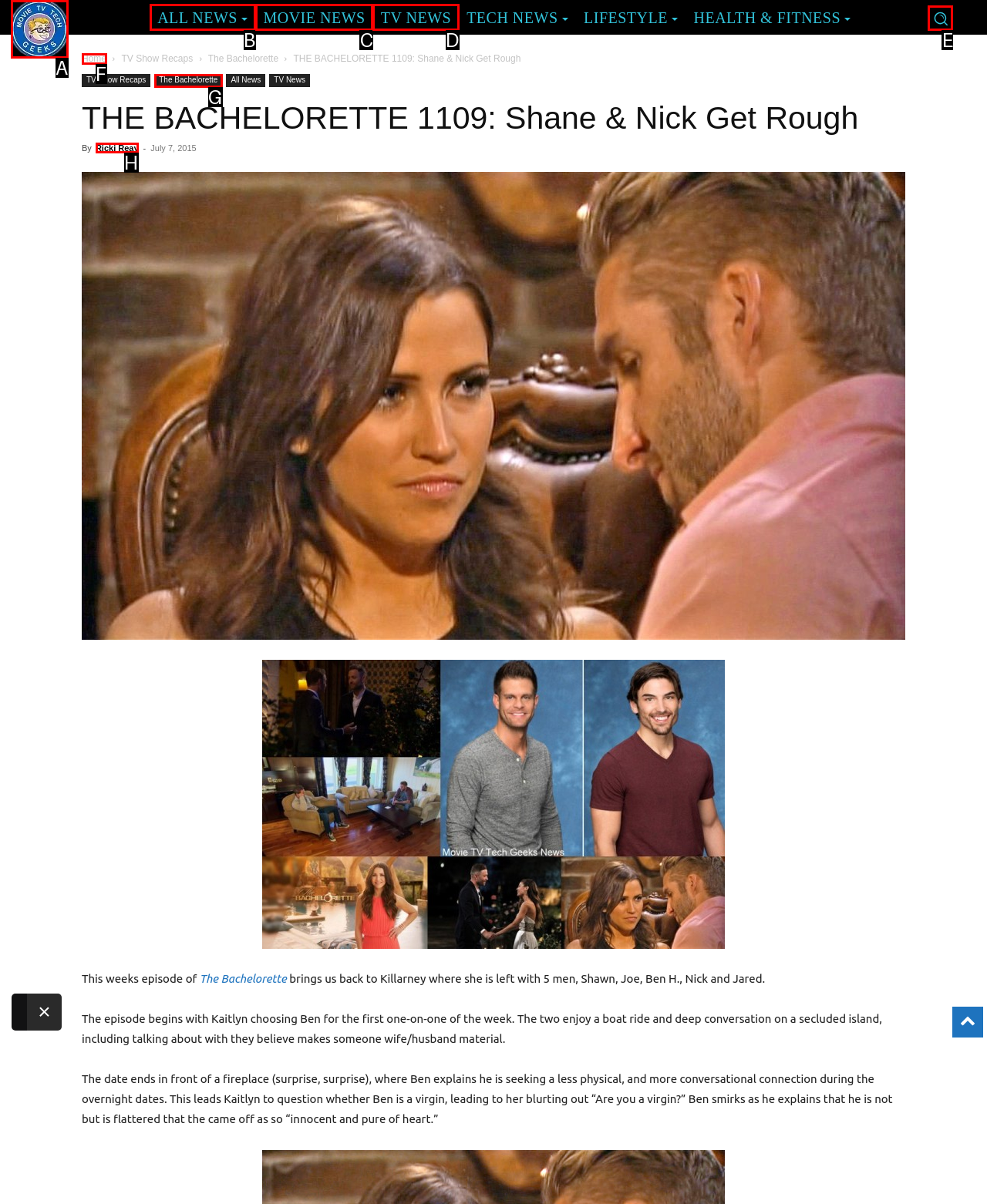Point out the option that needs to be clicked to fulfill the following instruction: Read the article by Ricki Reay
Answer with the letter of the appropriate choice from the listed options.

H